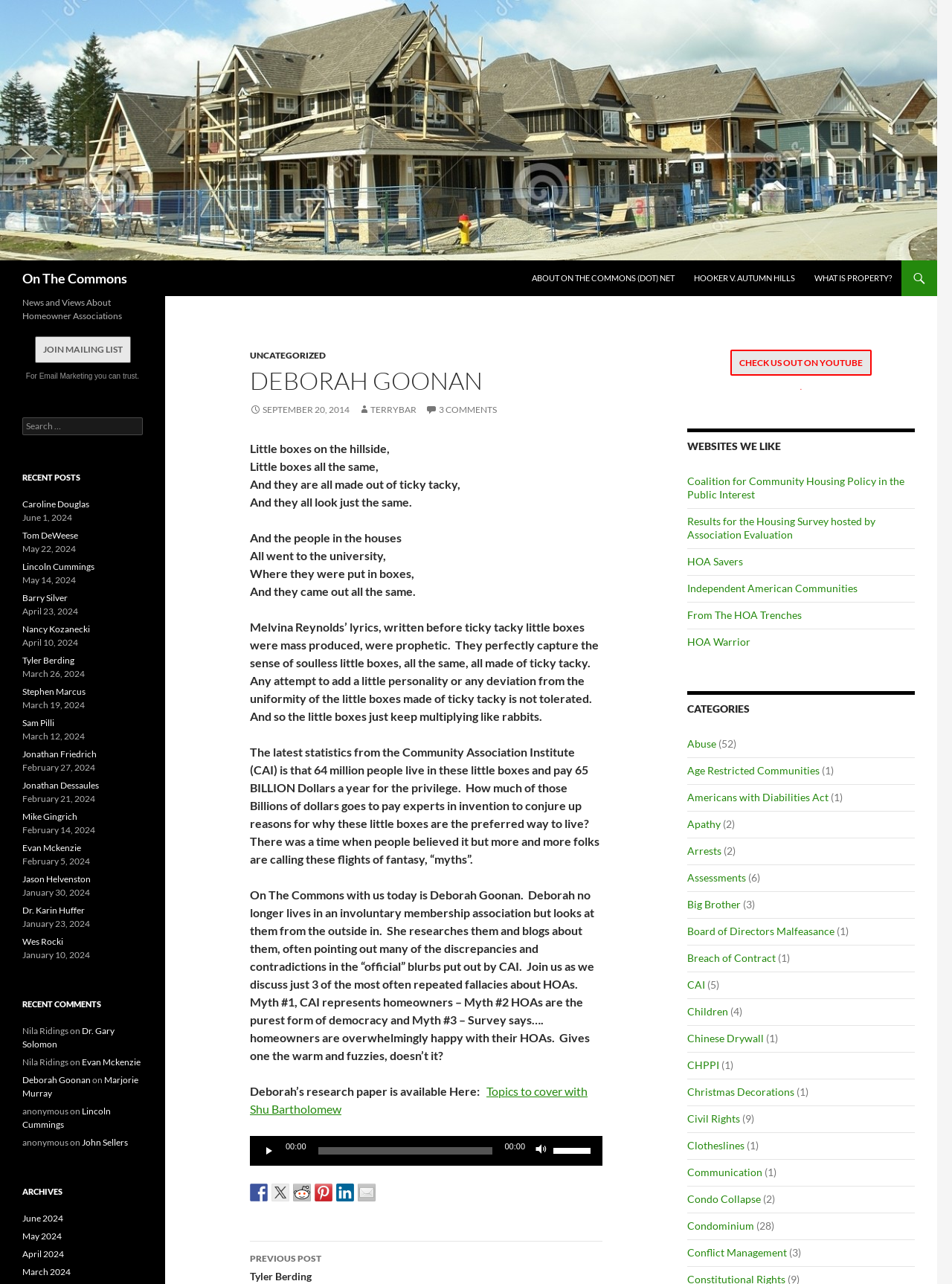Describe every aspect of the webpage in a detailed manner.

This webpage is about Deborah Goonan and her work on On The Commons, a website that discusses community associations and homeowners' rights. At the top of the page, there is a header section with a logo and a navigation menu. Below the header, there is a prominent heading that reads "On The Commons" and a subheading that mentions Deborah Goonan.

The main content of the page is an article that discusses the concept of "little boxes" and how it relates to community associations. The article is divided into several sections, each with a heading and a block of text. The text is written in a conversational tone and includes quotes from a song.

The article is accompanied by several links to related topics, including a research paper by Deborah Goonan. There is also an audio player at the bottom of the page, which allows users to listen to a podcast or audio recording related to the topic.

On the right-hand side of the page, there are several sections that provide additional information and resources. These include a section on post navigation, a list of websites that the author likes, and a list of categories related to community associations.

At the very bottom of the page, there are links to social media platforms, including Facebook, Twitter, Reddit, Pinterest, LinkedIn, and mail.